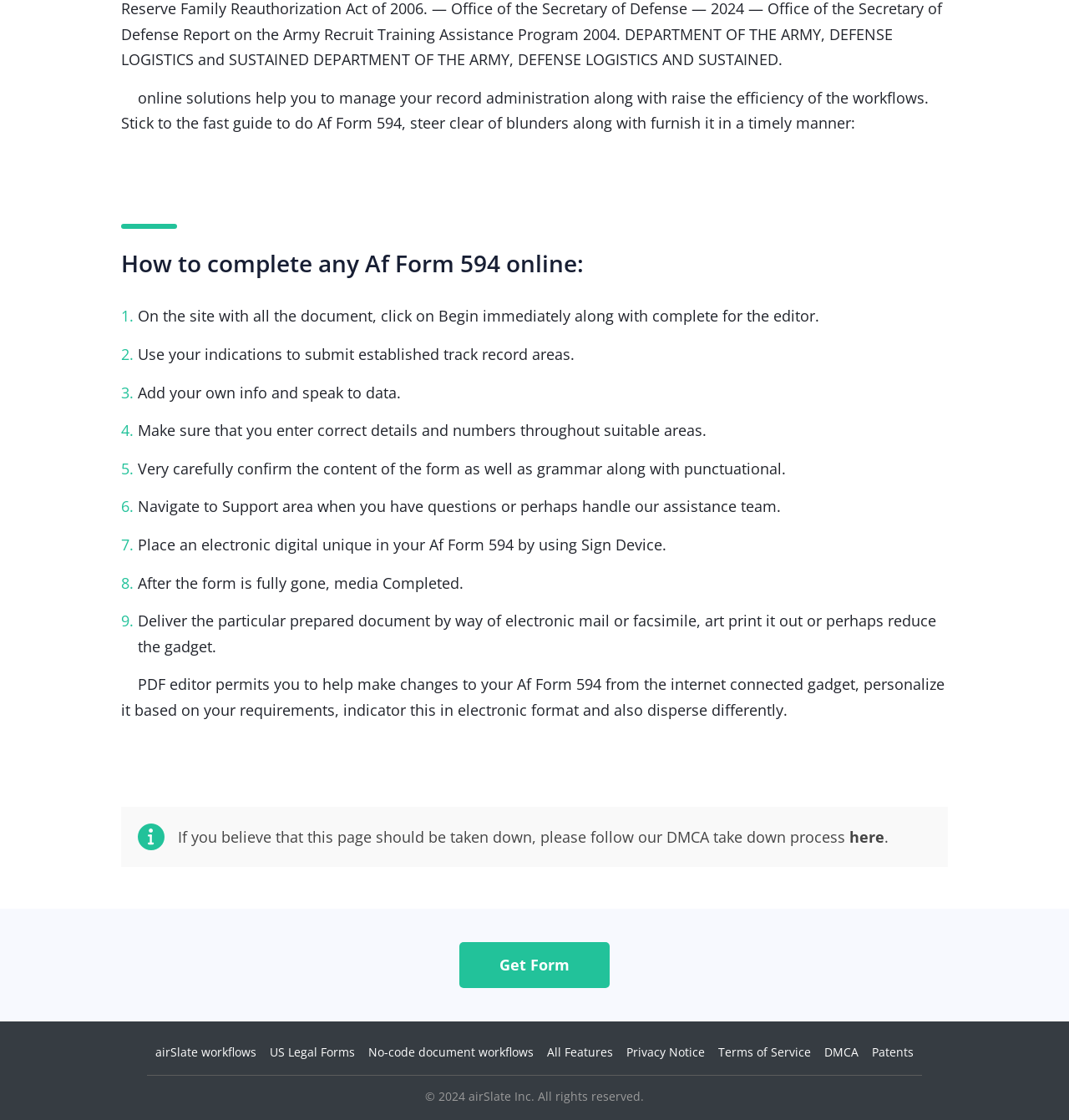Please respond to the question with a concise word or phrase:
What is the copyright information of the webpage?

2024 airSlate Inc.